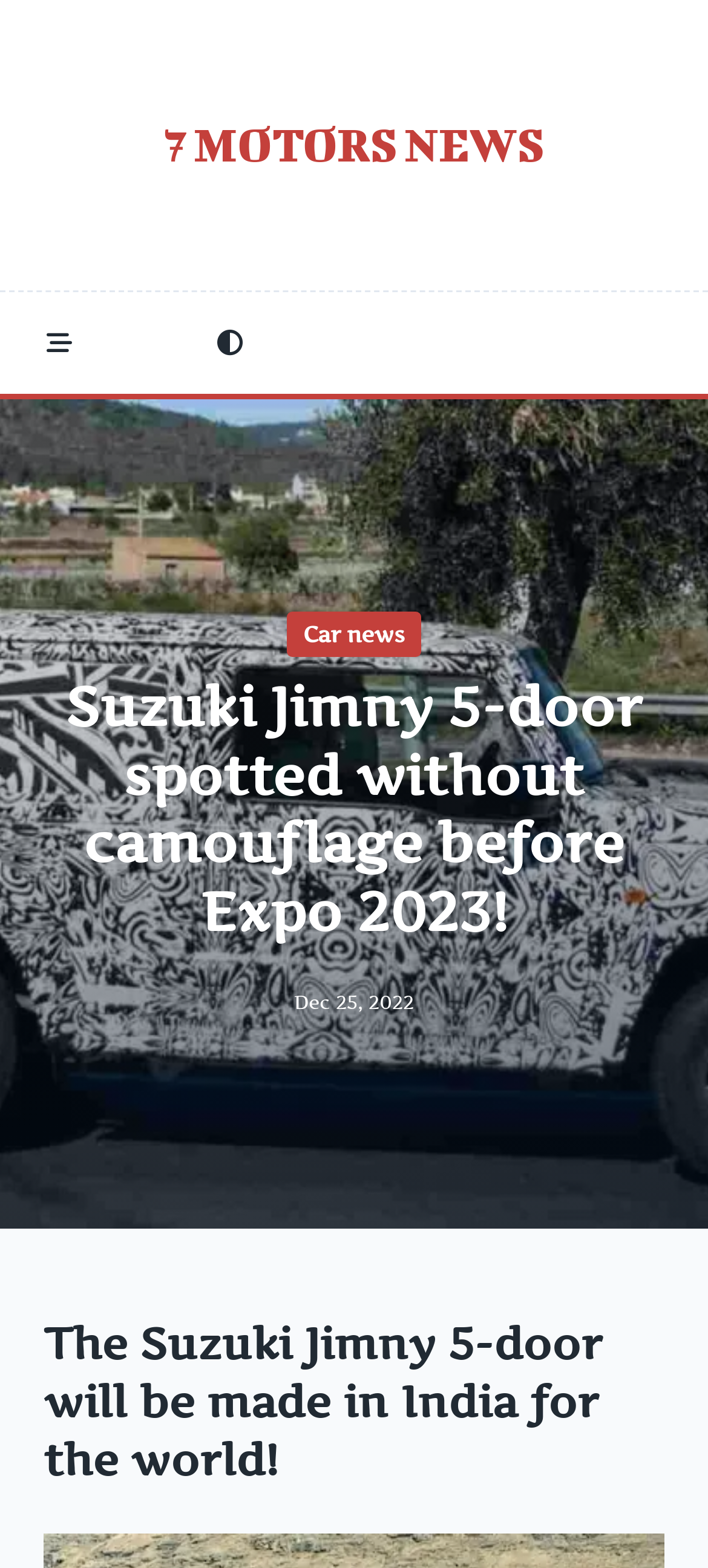Determine the main headline from the webpage and extract its text.

Suzuki Jimny 5-door spotted without camouflage before Expo 2023!